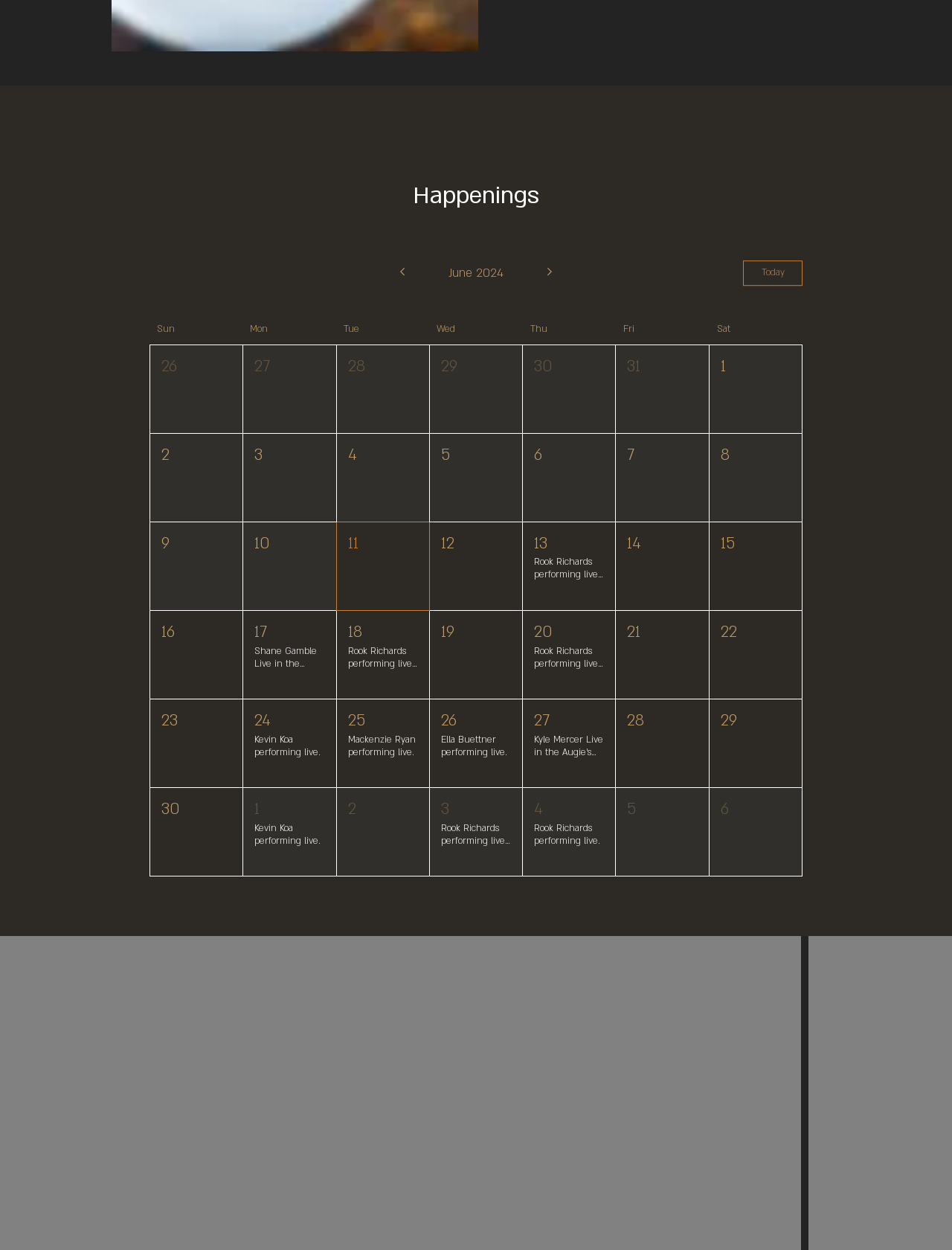Locate the bounding box of the UI element defined by this description: "parent_node: June 2024 aria-label="Next month"". The coordinates should be given as four float numbers between 0 and 1, formatted as [left, top, right, bottom].

[0.567, 0.209, 0.589, 0.228]